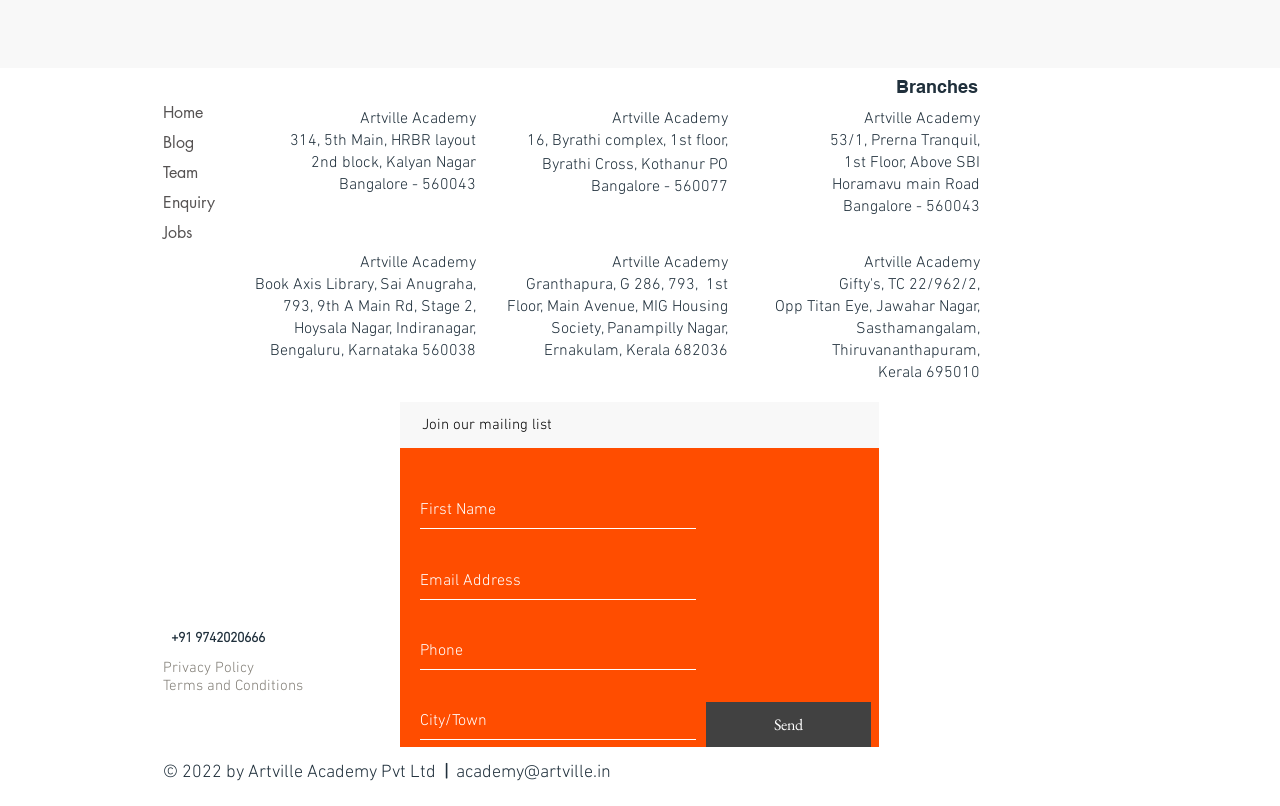Please identify the bounding box coordinates of the area that needs to be clicked to follow this instruction: "Click on the 'Home' link".

[0.127, 0.122, 0.299, 0.159]